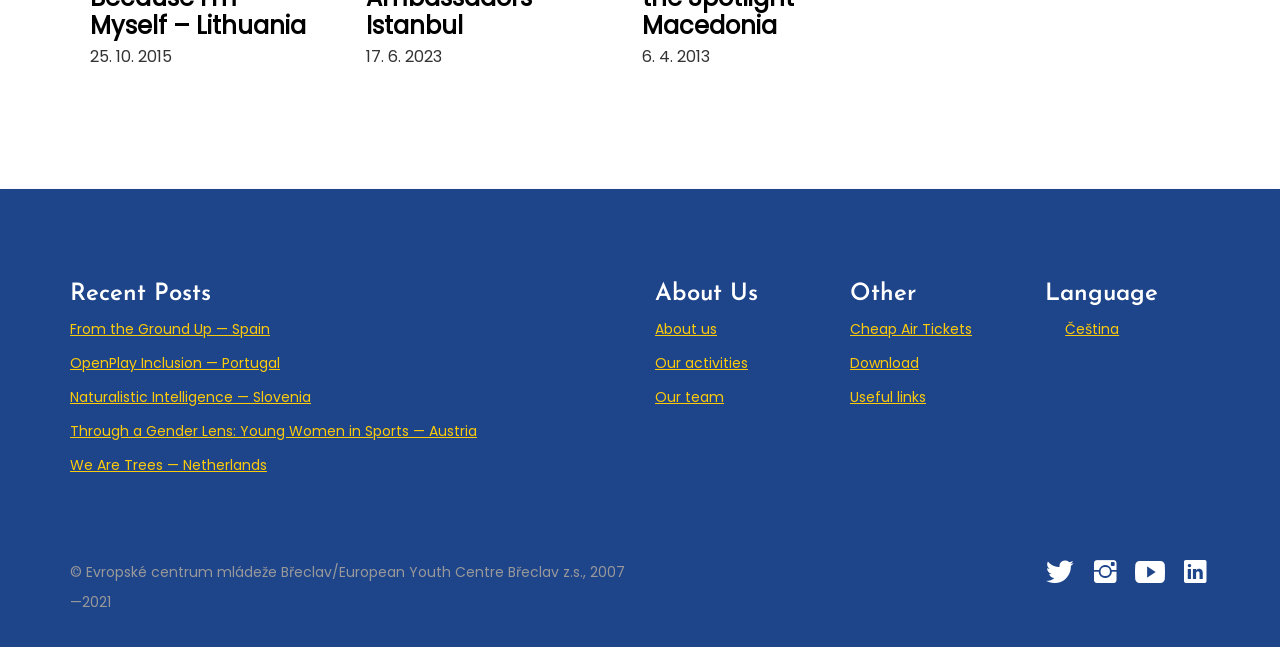Can you pinpoint the bounding box coordinates for the clickable element required for this instruction: "Read about us"? The coordinates should be four float numbers between 0 and 1, i.e., [left, top, right, bottom].

[0.512, 0.493, 0.56, 0.524]